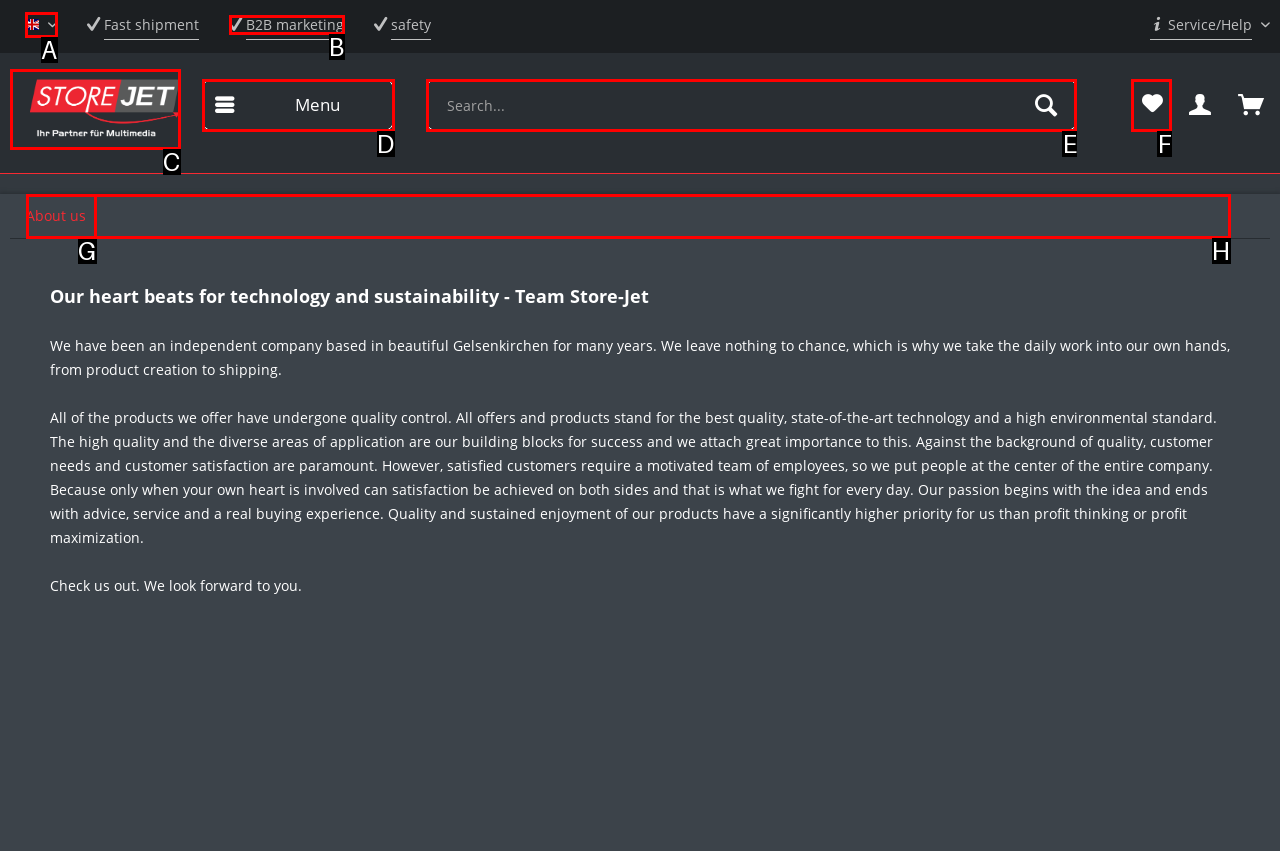Based on the task: Open B2B marketing, which UI element should be clicked? Answer with the letter that corresponds to the correct option from the choices given.

B